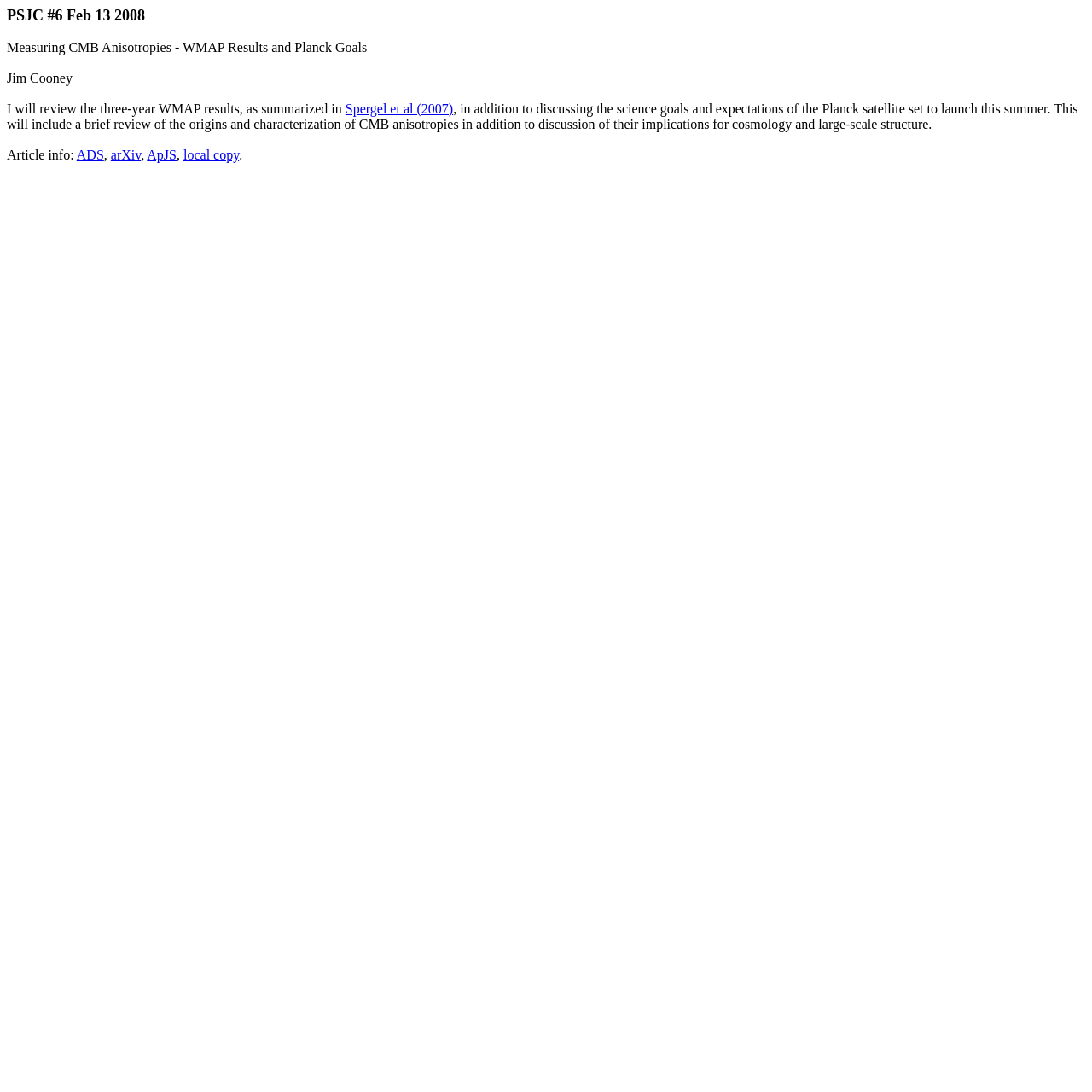Answer the question below in one word or phrase:
What is the source of the WMAP results?

Spergel et al (2007)